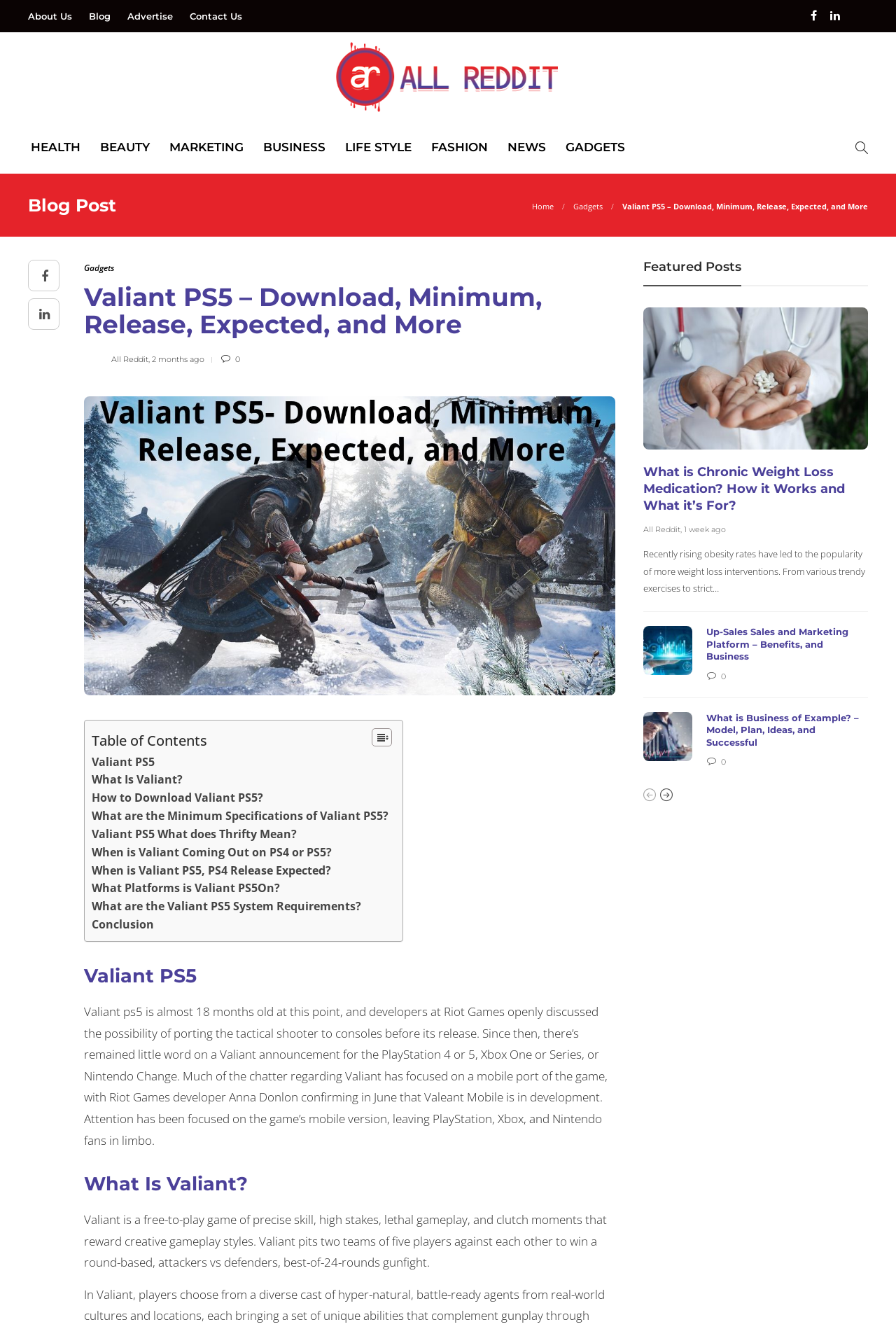Please locate the bounding box coordinates of the element that should be clicked to complete the given instruction: "Click on the 'What is Valiant?' link".

[0.102, 0.581, 0.204, 0.592]